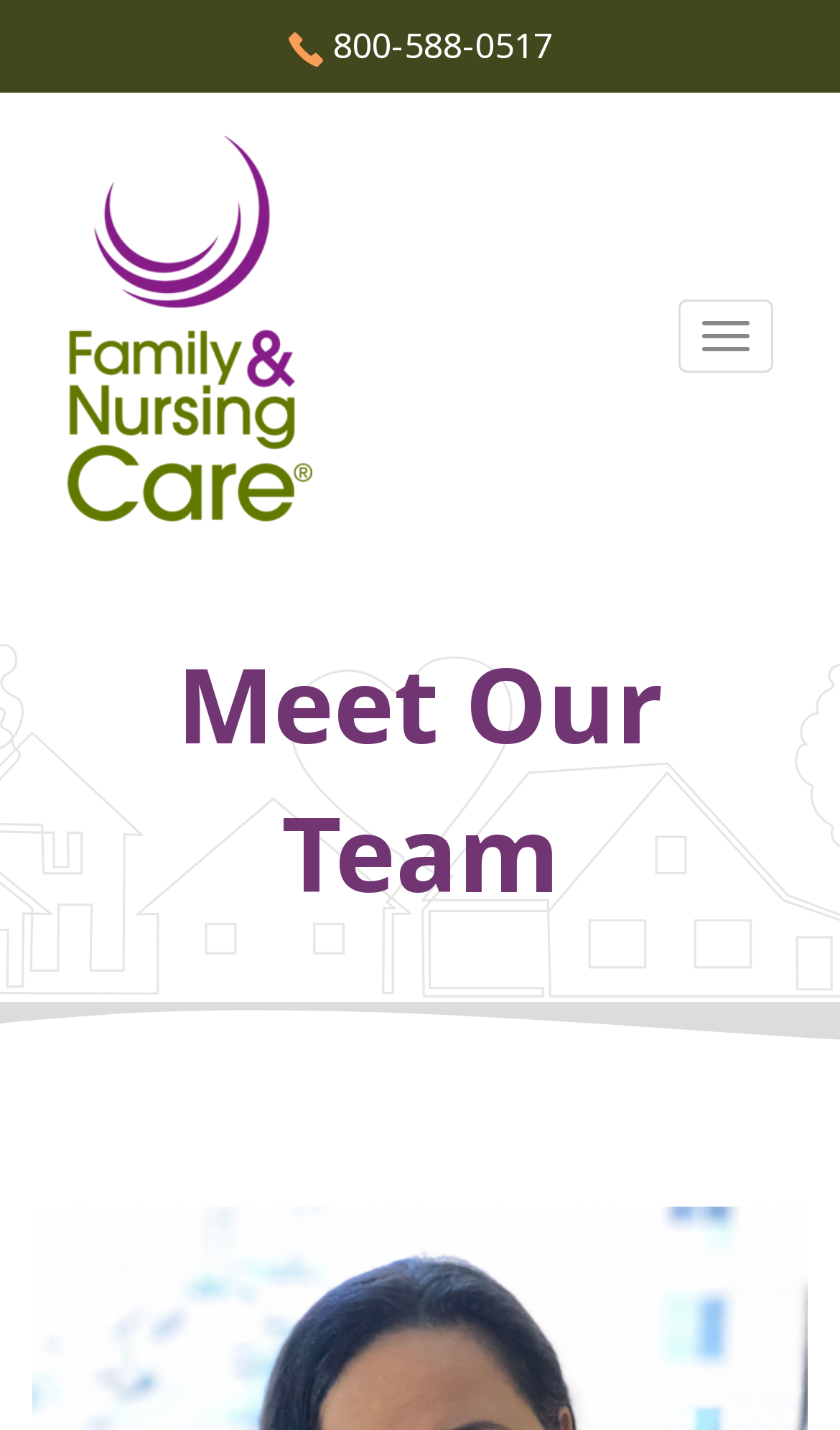Please examine the image and provide a detailed answer to the question: Is there a navigation toggle button on the webpage?

I found the navigation toggle button by examining the button element with the text 'Toggle navigation' and a bounding box of [0.808, 0.21, 0.921, 0.261], which suggests that there is a navigation toggle button on the webpage.